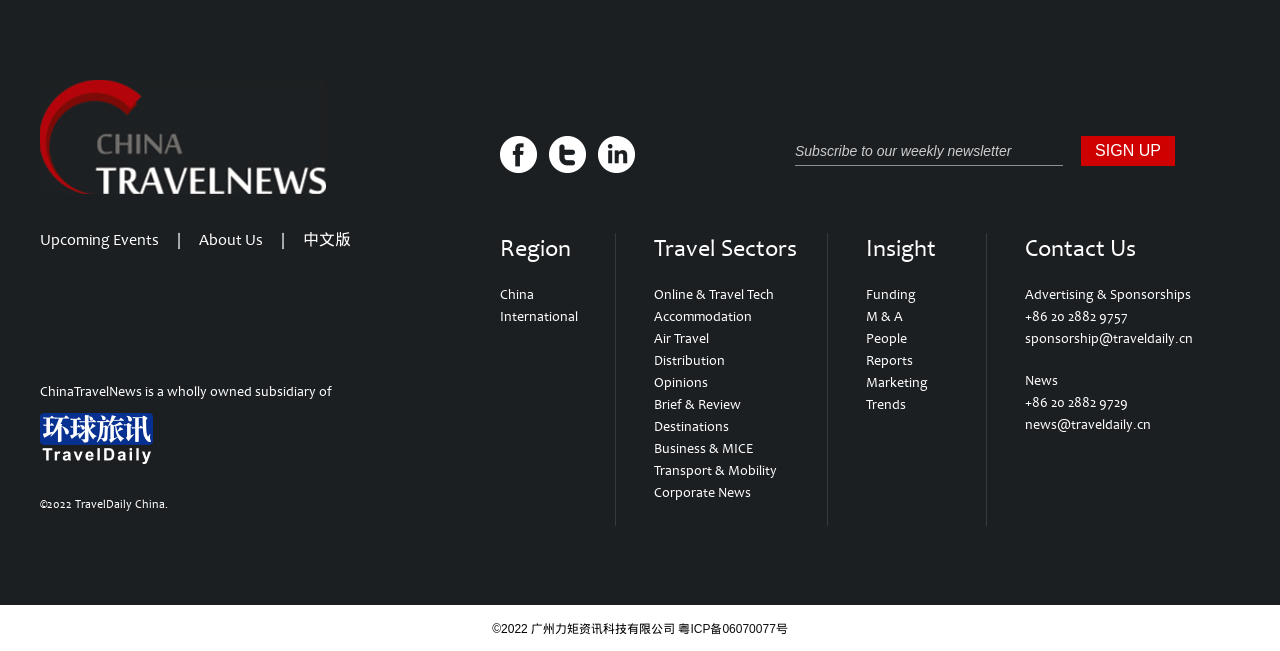Show the bounding box coordinates for the element that needs to be clicked to execute the following instruction: "Click on the 'About Us' link". Provide the coordinates in the form of four float numbers between 0 and 1, i.e., [left, top, right, bottom].

[0.155, 0.353, 0.205, 0.384]